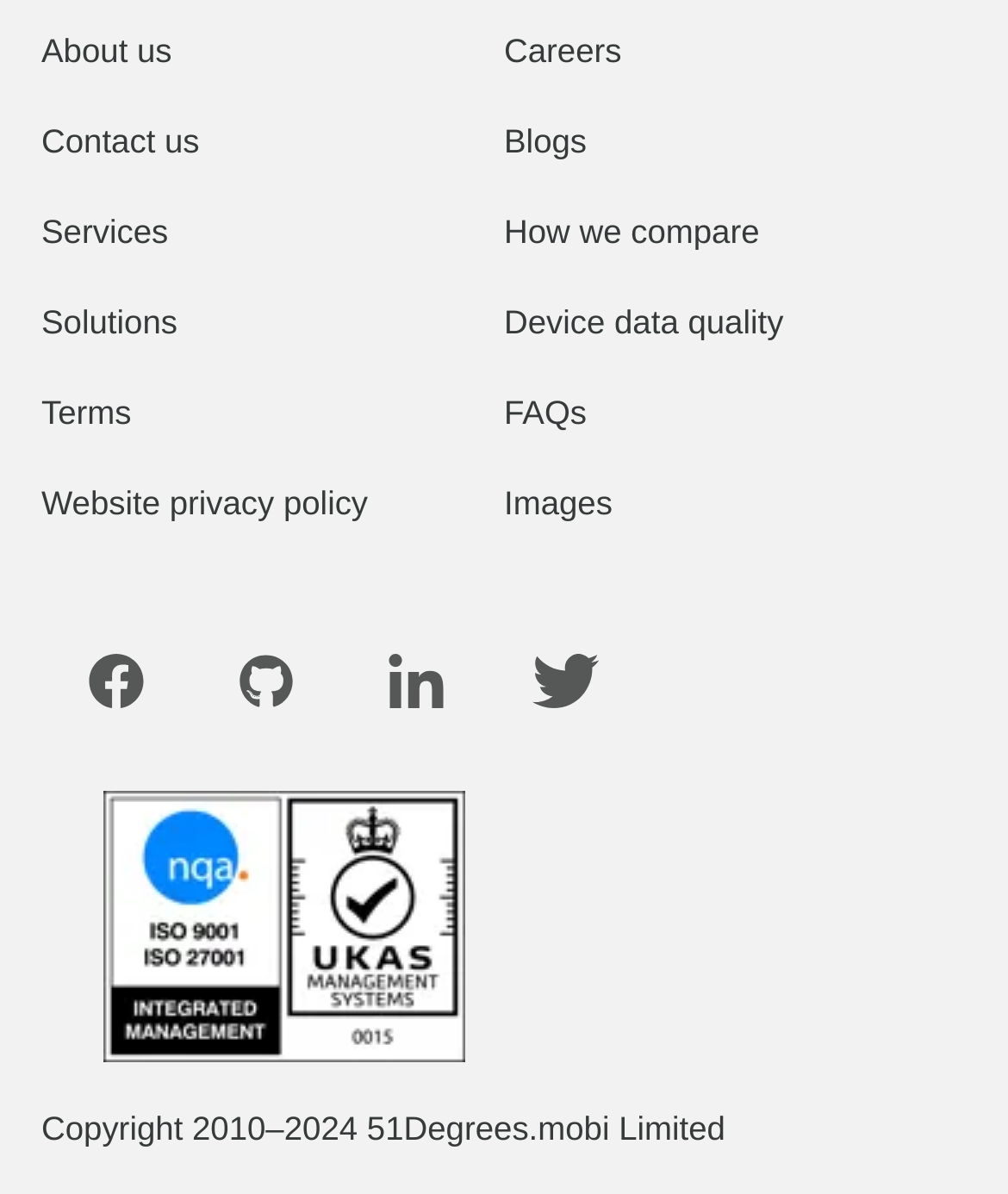Pinpoint the bounding box coordinates of the element to be clicked to execute the instruction: "Follow on Facebook".

[0.082, 0.547, 0.149, 0.61]